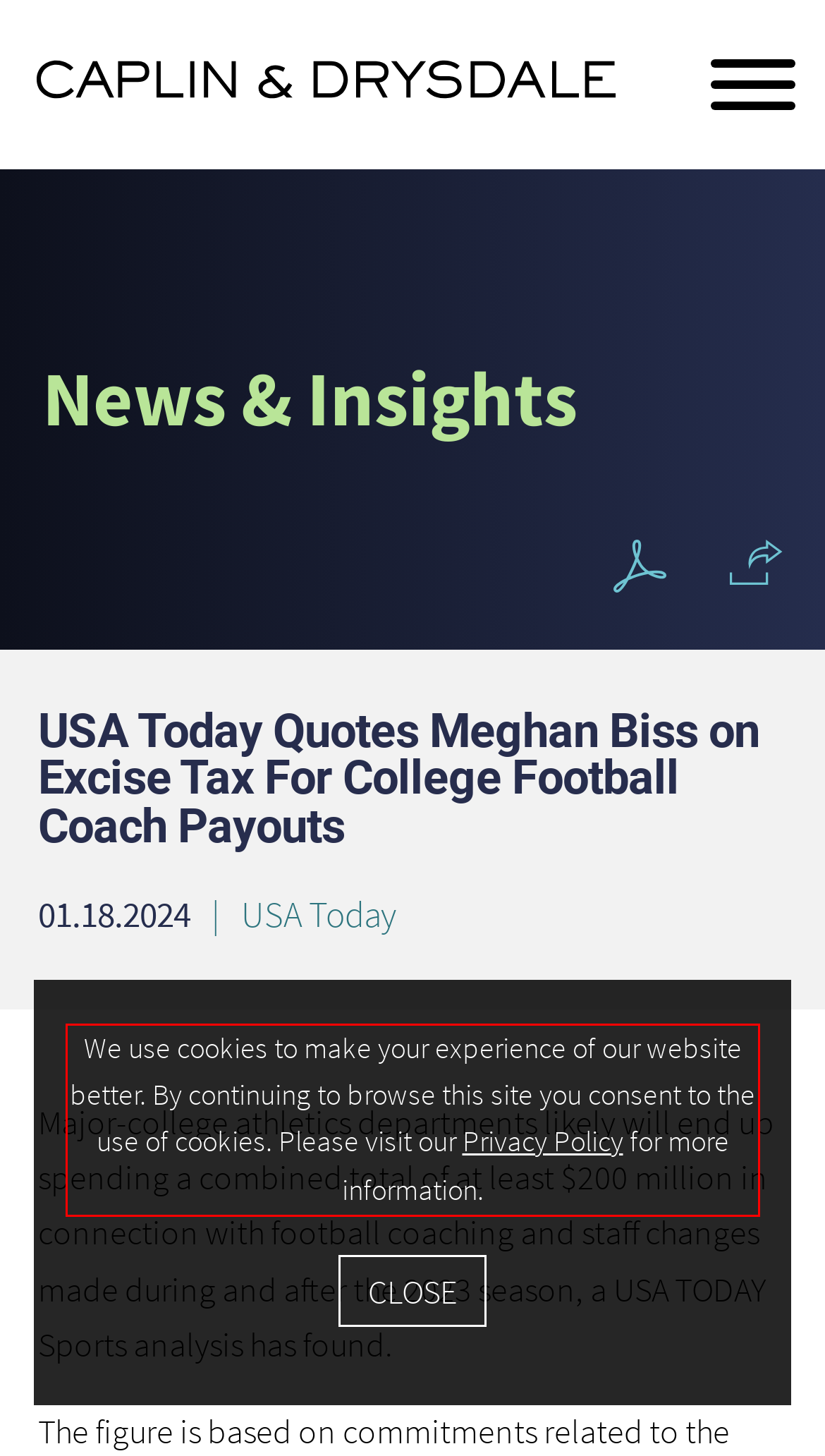Perform OCR on the text inside the red-bordered box in the provided screenshot and output the content.

We use cookies to make your experience of our website better. By continuing to browse this site you consent to the use of cookies. Please visit our Privacy Policy for more information.